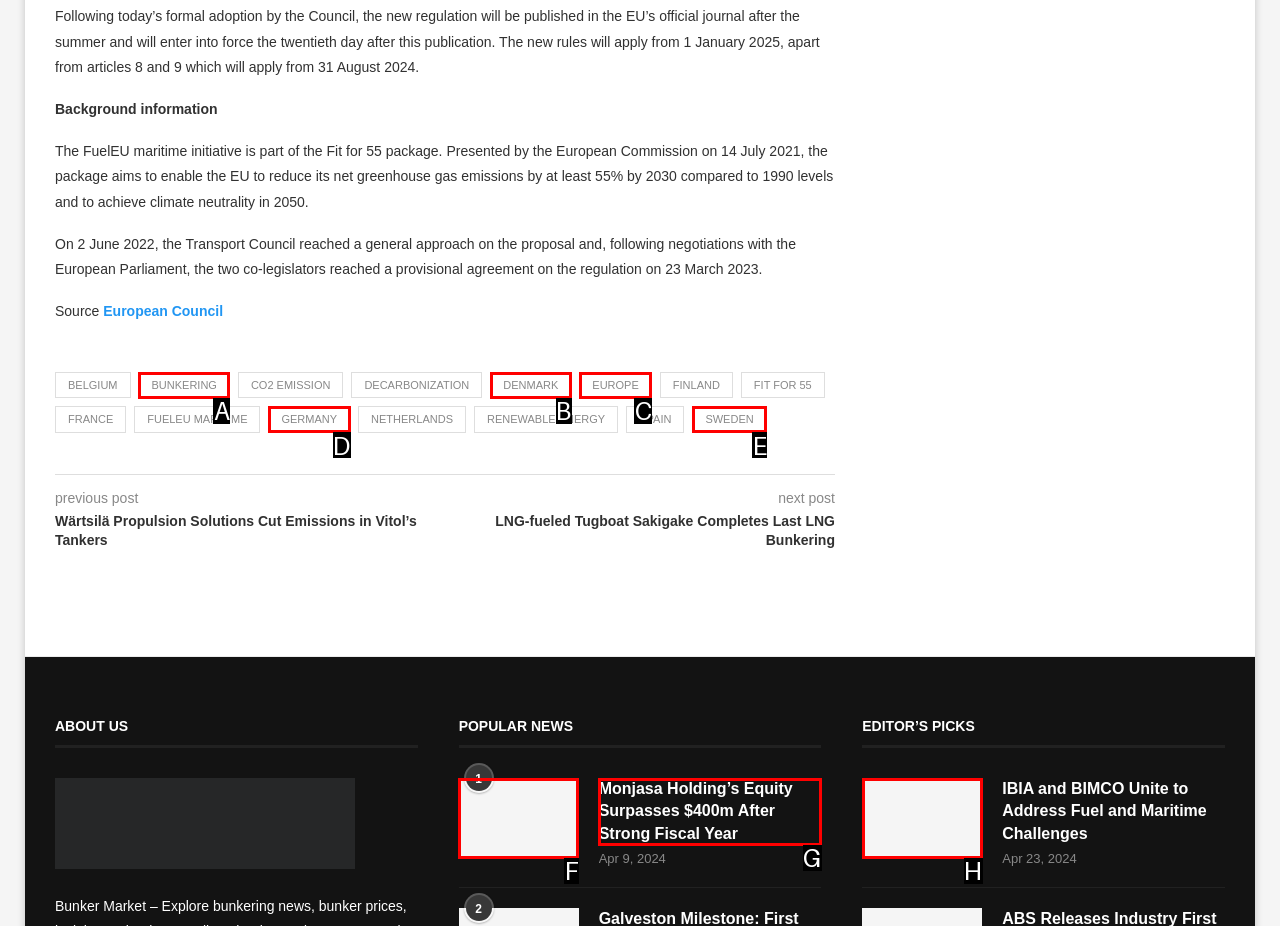Look at the description: Sweden
Determine the letter of the matching UI element from the given choices.

E